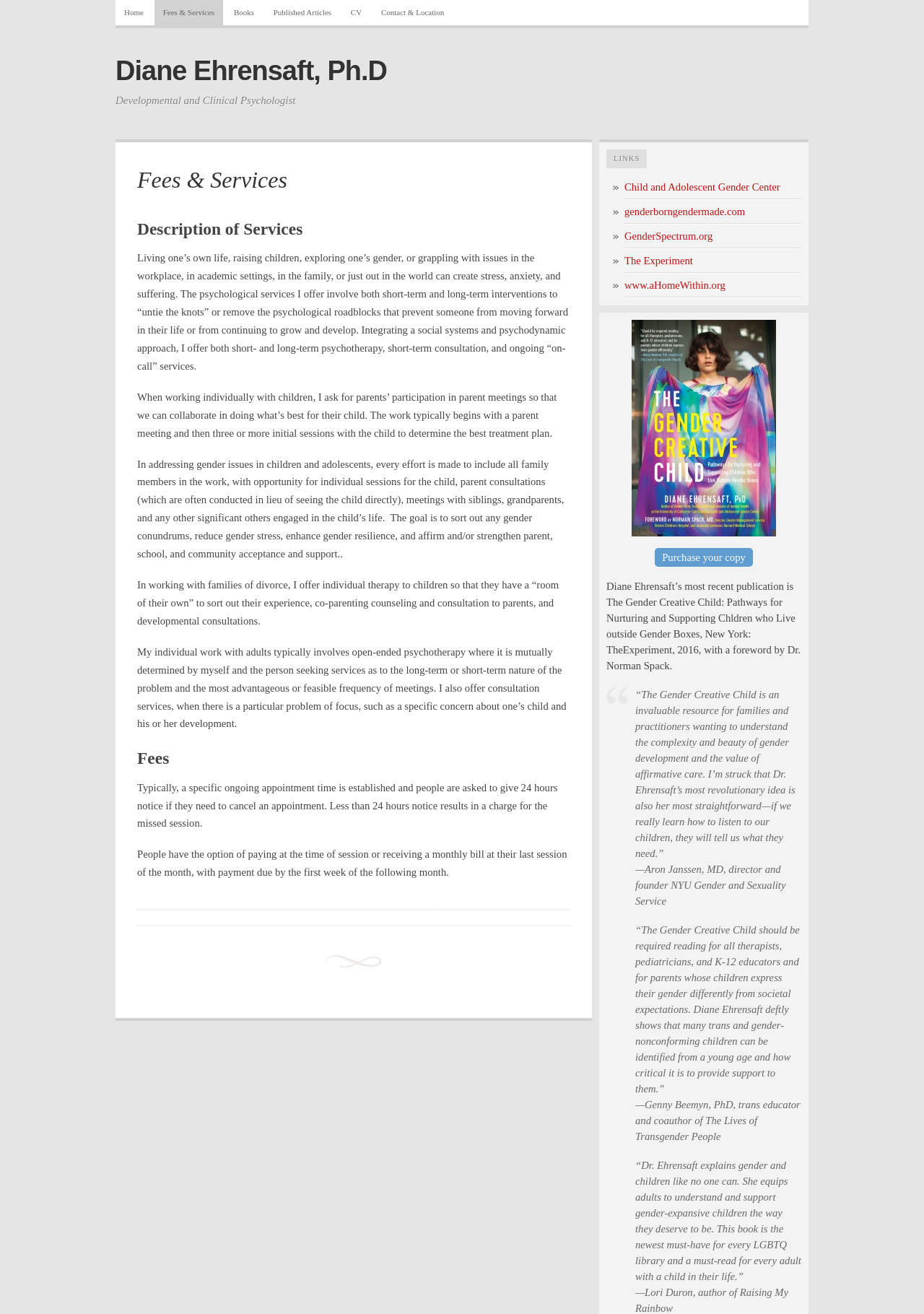Kindly determine the bounding box coordinates for the clickable area to achieve the given instruction: "Visit the 'Child and Adolescent Gender Center' website".

[0.676, 0.138, 0.844, 0.147]